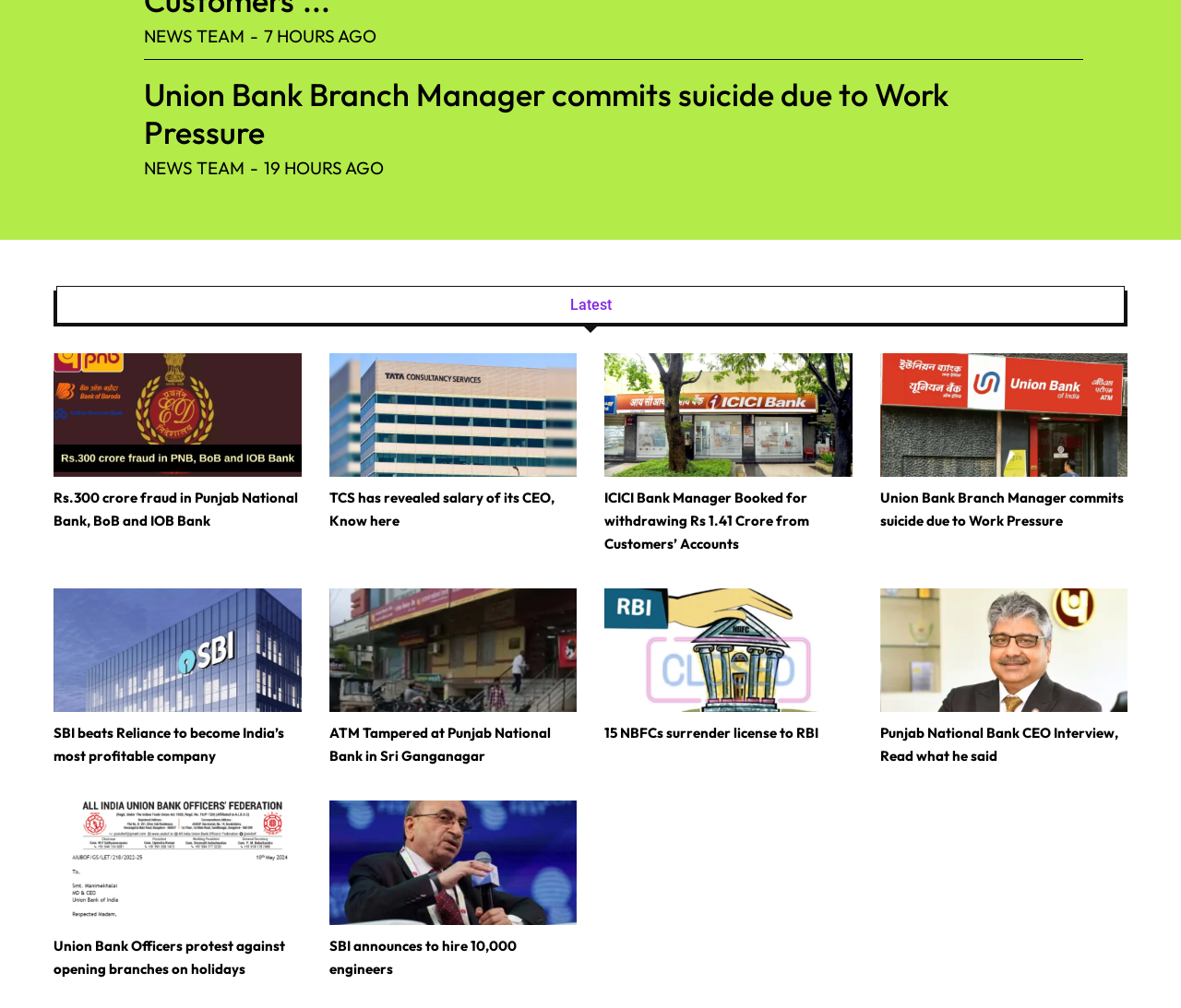How many news articles are on this page?
Based on the image, give a concise answer in the form of a single word or short phrase.

10